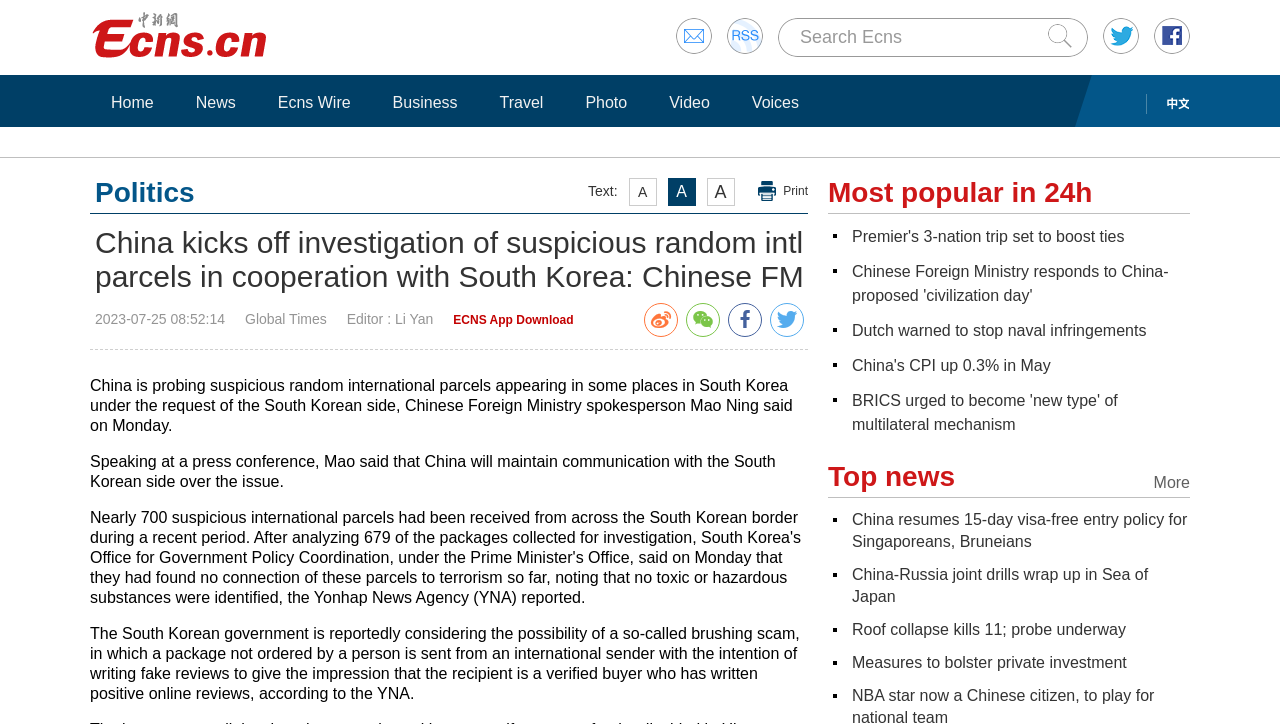Identify the bounding box coordinates for the region to click in order to carry out this instruction: "Click the 'Purchase' heading". Provide the coordinates using four float numbers between 0 and 1, formatted as [left, top, right, bottom].

None